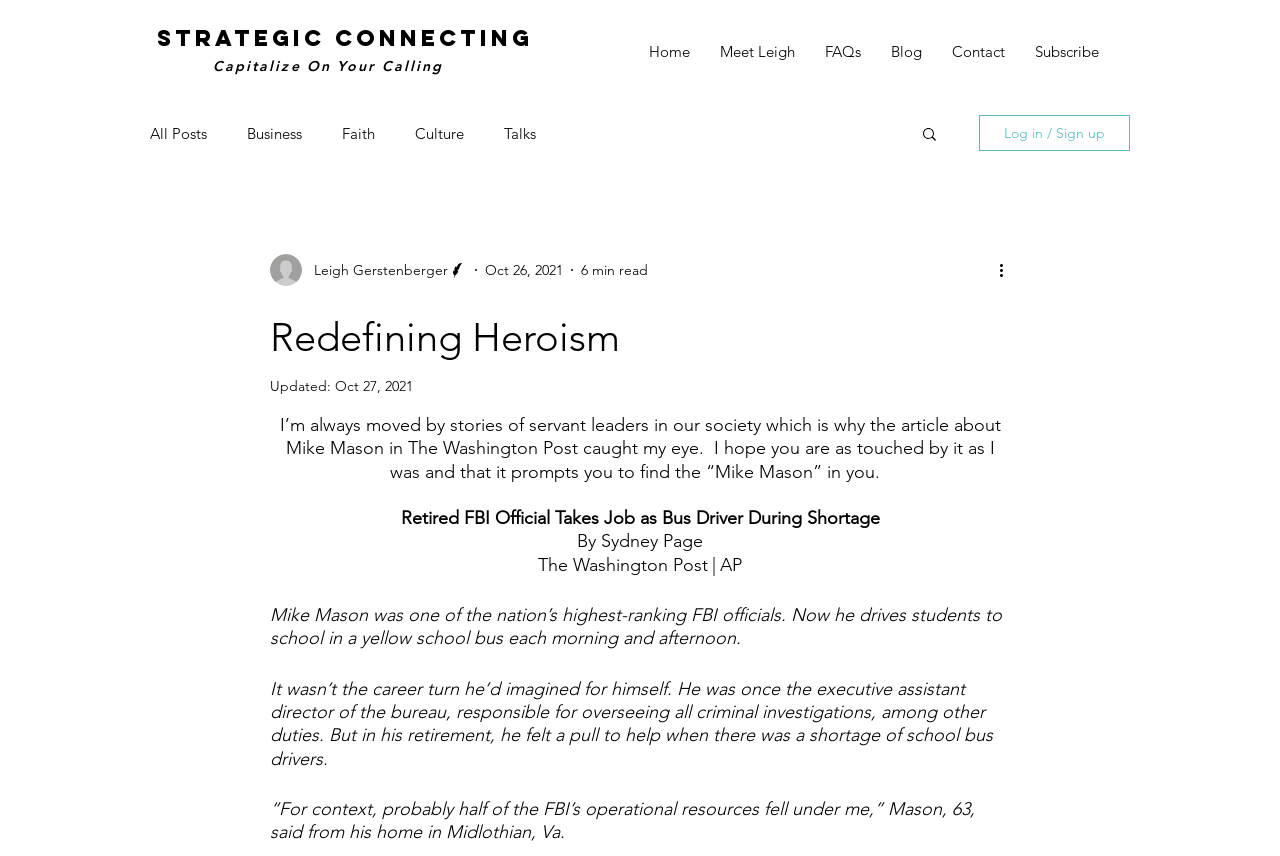Extract the bounding box coordinates of the UI element described: "Capitalize On Your Calling". Provide the coordinates in the format [left, top, right, bottom] with values ranging from 0 to 1.

[0.166, 0.067, 0.346, 0.088]